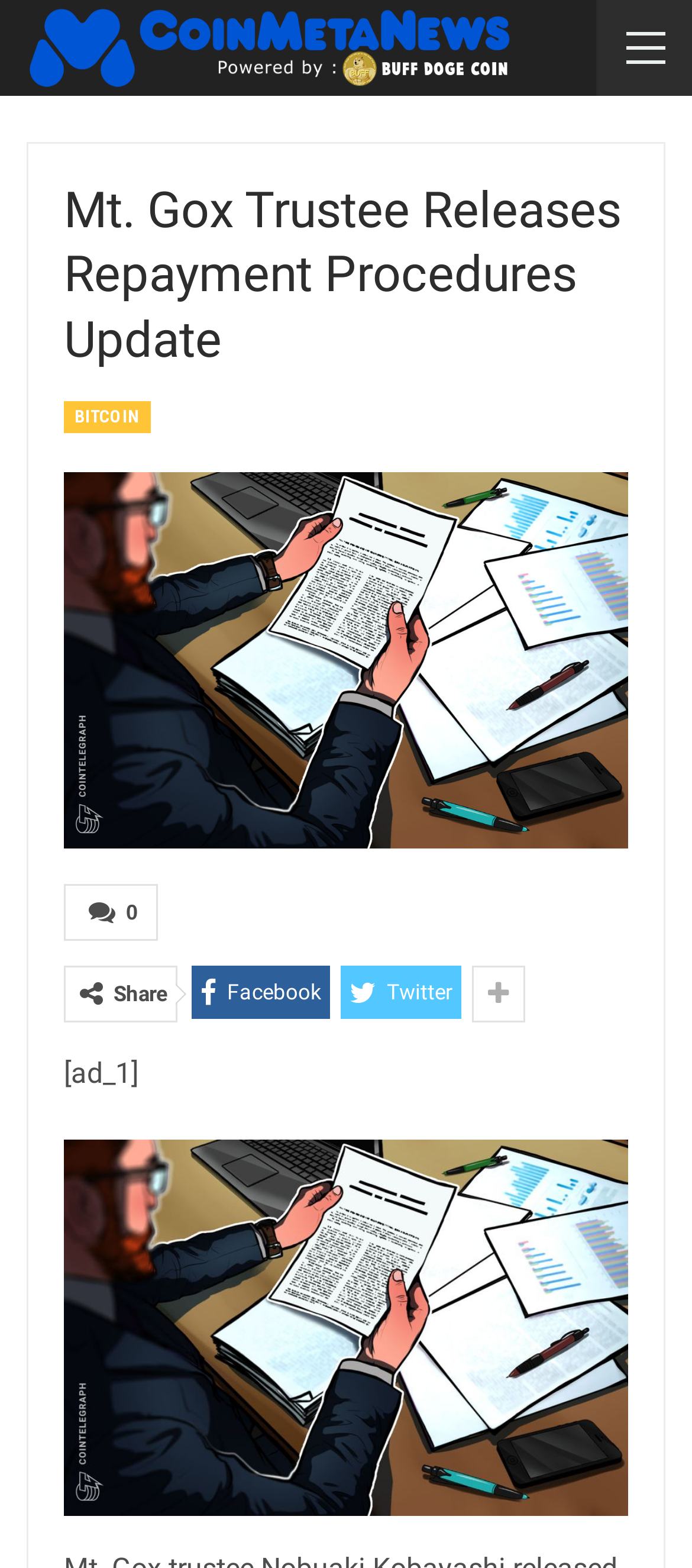Calculate the bounding box coordinates for the UI element based on the following description: "Bitcoin". Ensure the coordinates are four float numbers between 0 and 1, i.e., [left, top, right, bottom].

[0.092, 0.256, 0.218, 0.276]